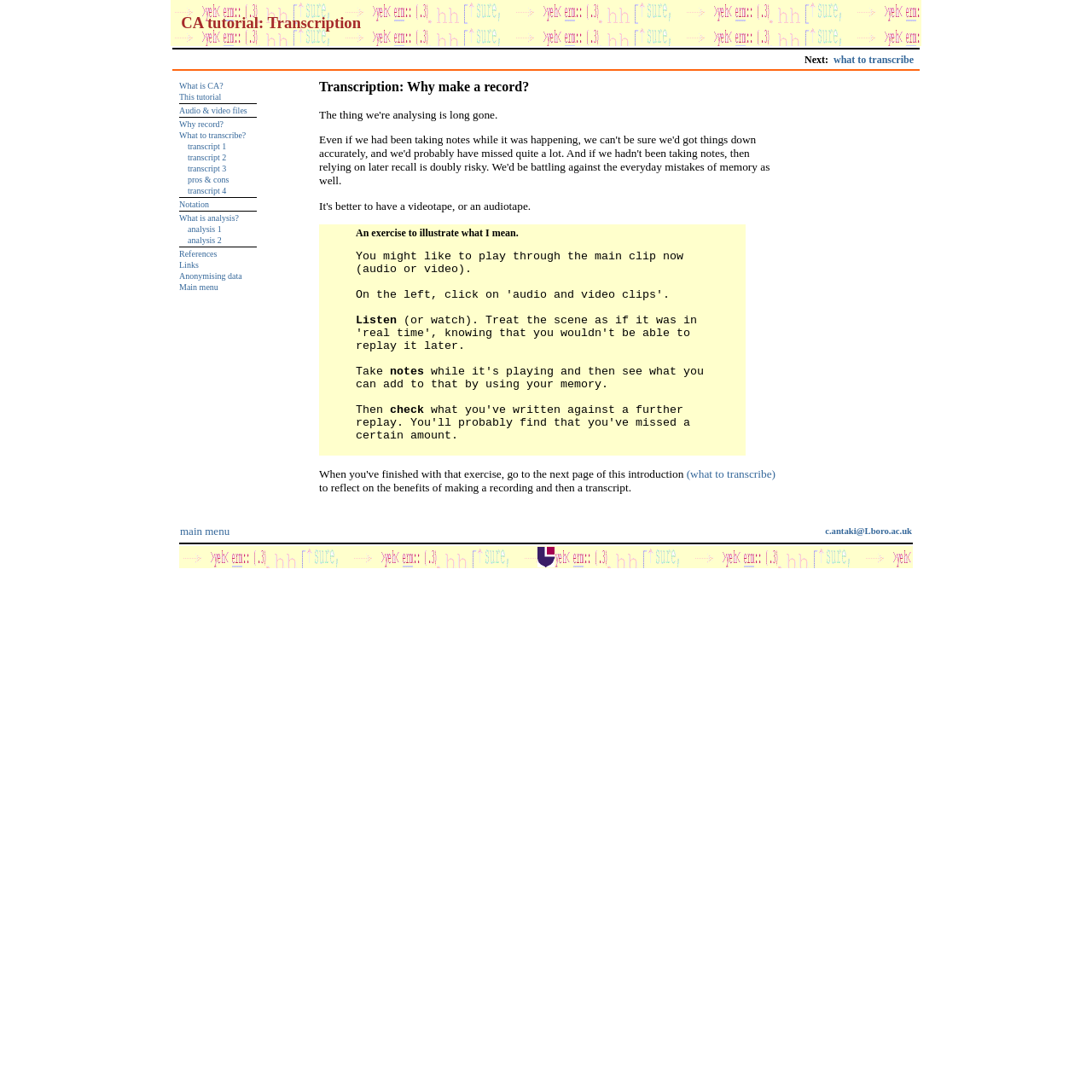Locate the bounding box of the UI element described by: "pros & cons" in the given webpage screenshot.

[0.172, 0.16, 0.21, 0.169]